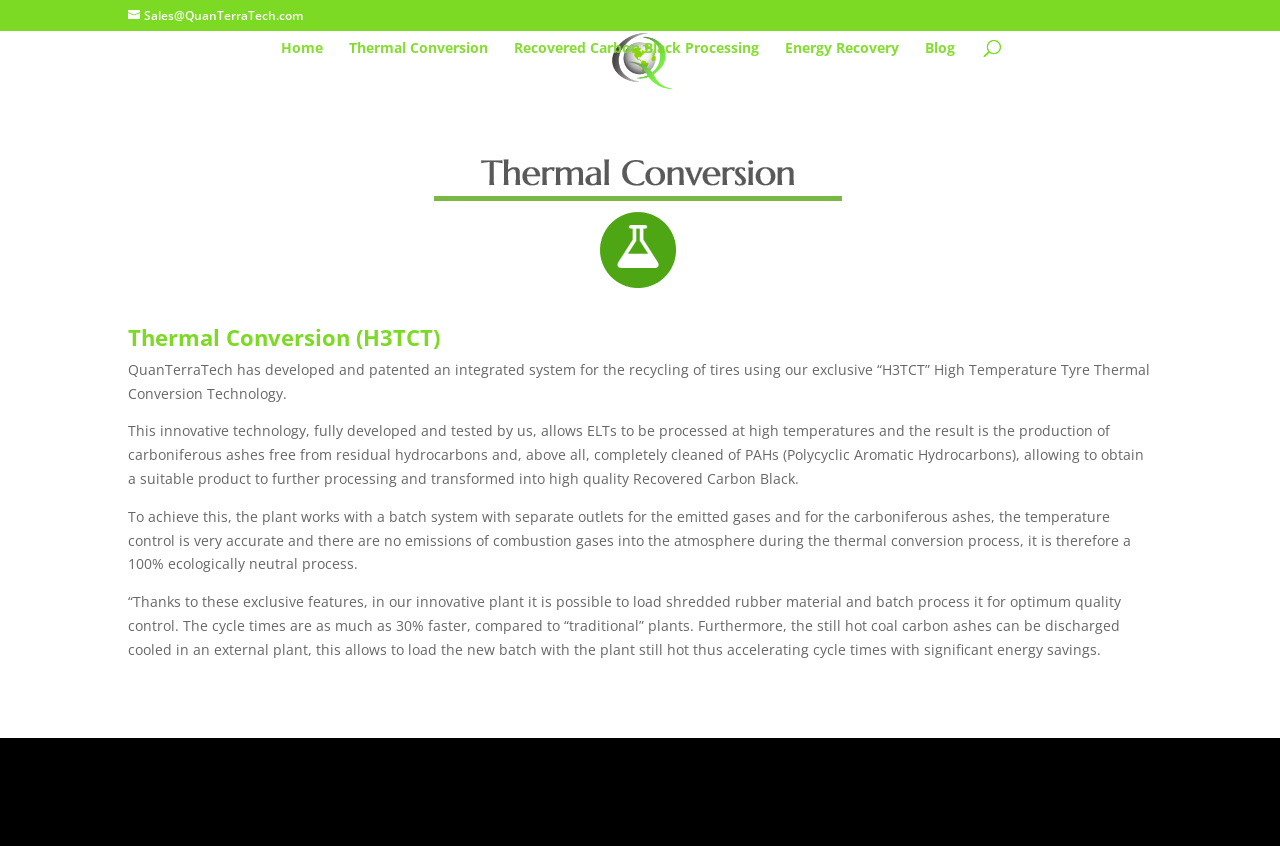Find the bounding box coordinates for the UI element that matches this description: "name="s" placeholder="Search …" title="Search for:"".

[0.157, 0.035, 0.877, 0.038]